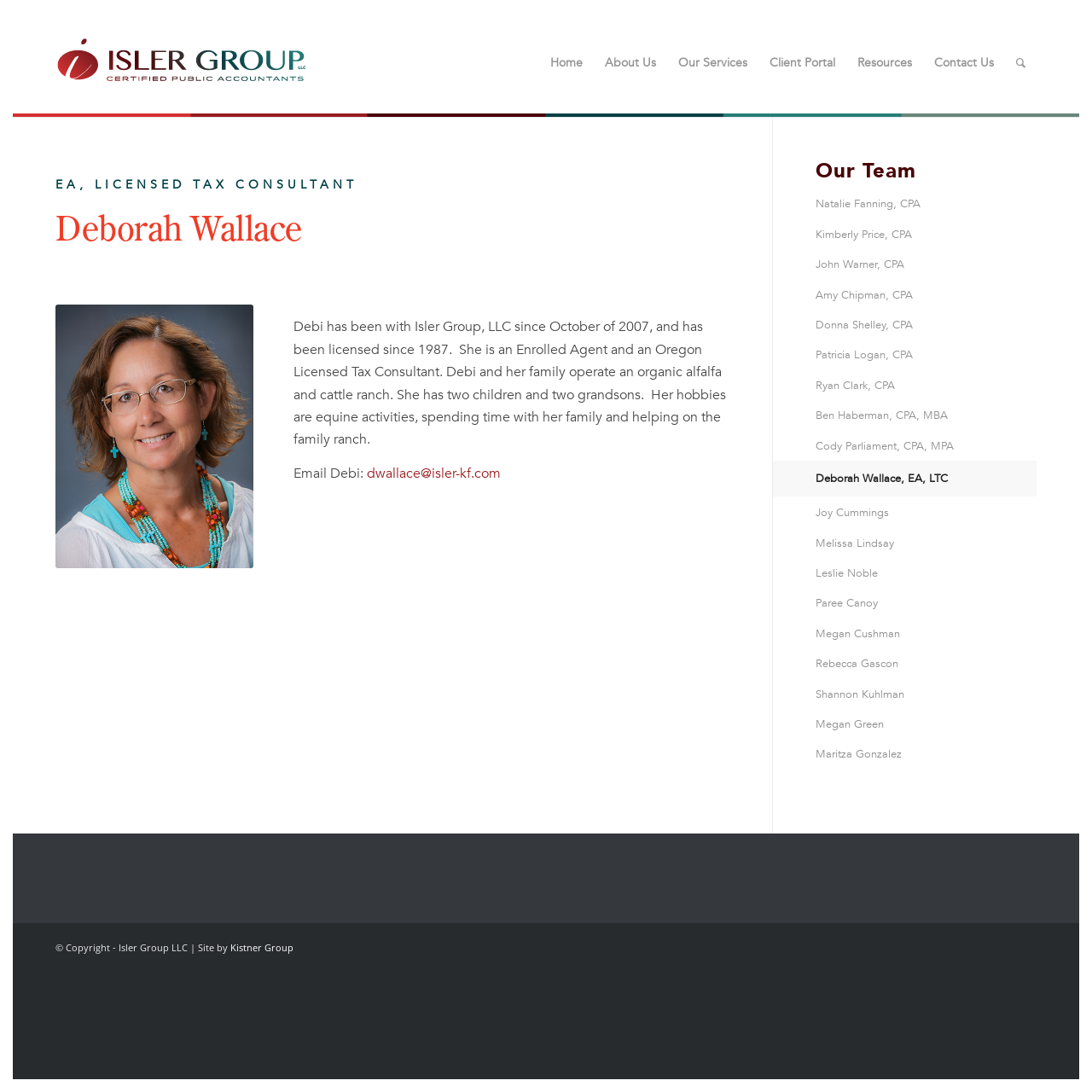Given the description "Ben Haberman, CPA, MBA", determine the bounding box of the corresponding UI element.

[0.746, 0.367, 0.949, 0.395]